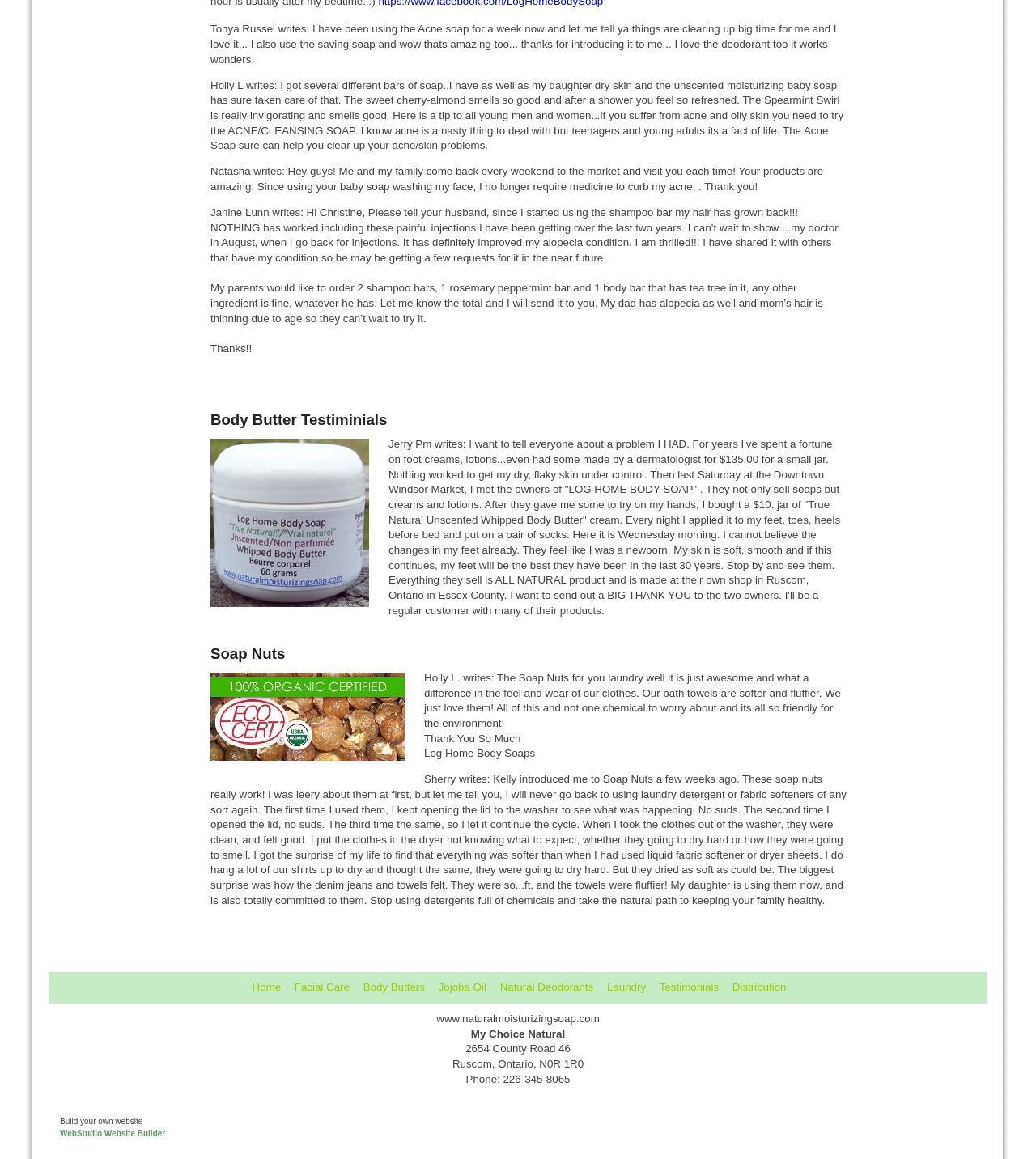Given the webpage screenshot, identify the bounding box of the UI element that matches this description: "Body Butters".

[0.347, 0.843, 0.414, 0.86]